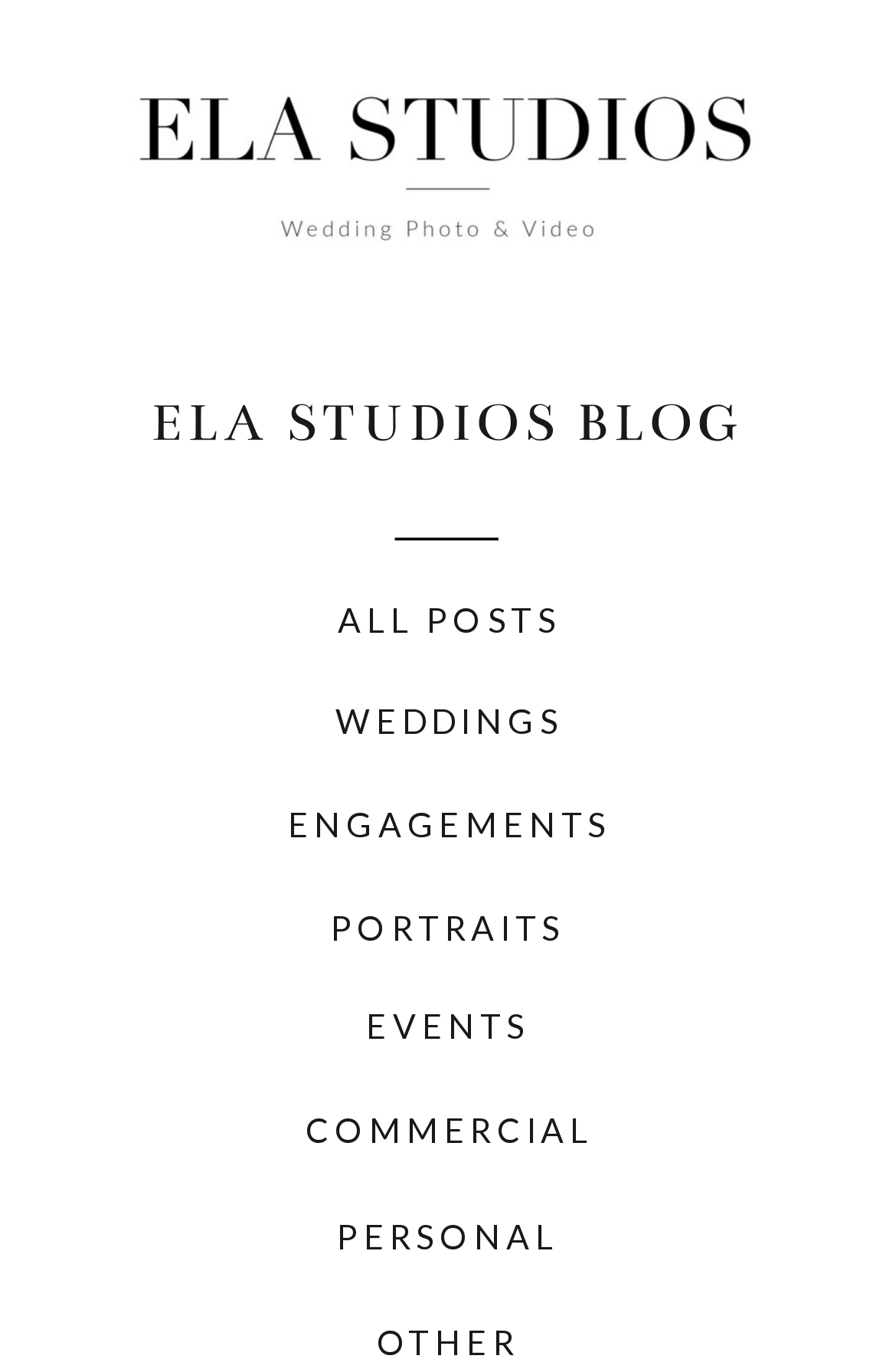What is the name of the blog section?
Refer to the screenshot and deliver a thorough answer to the question presented.

The blog section is prominently displayed on the website, with a clear heading and link labeled 'ELA STUDIOS BLOG', indicating that this is the name of the blog section.